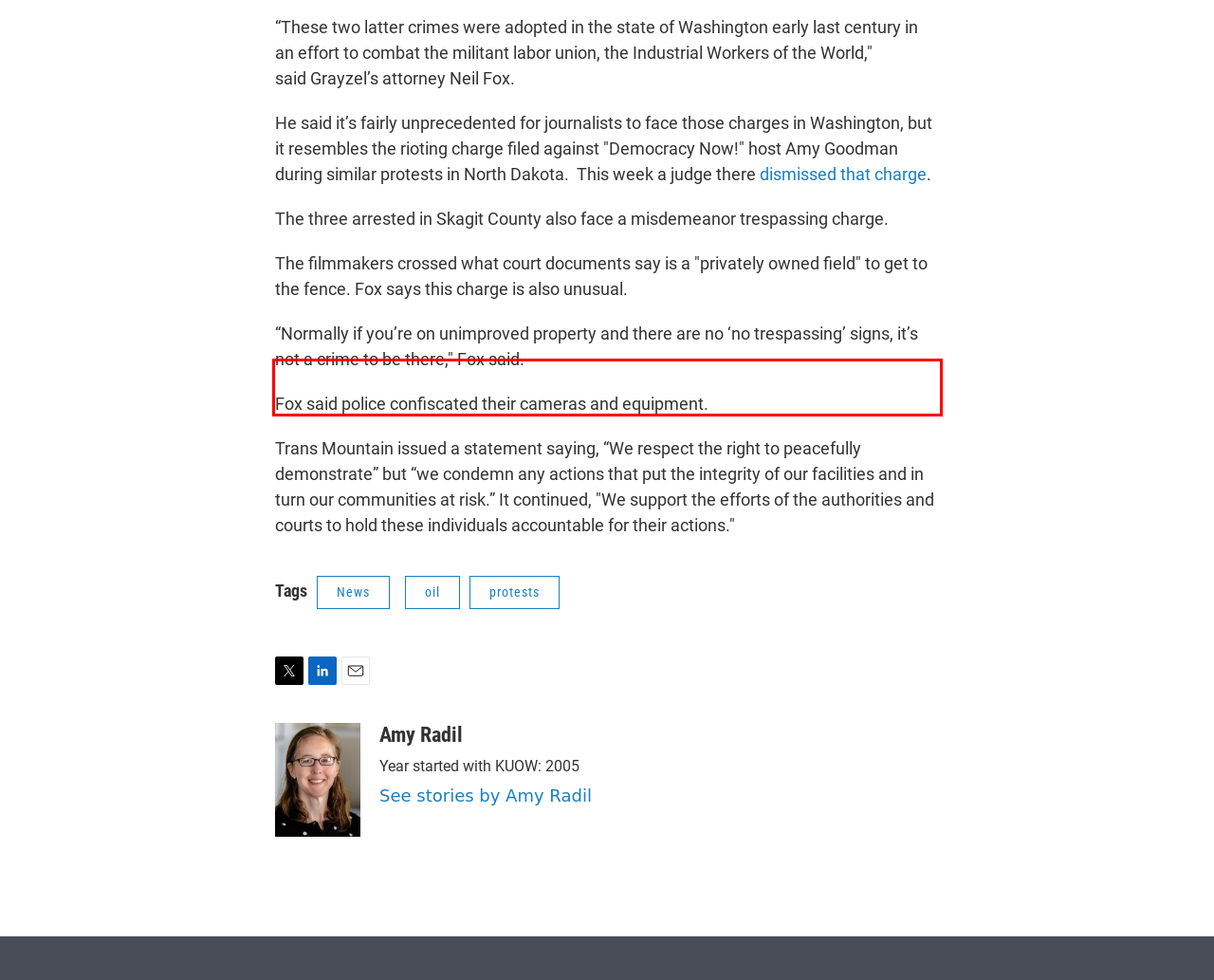Locate the red bounding box in the provided webpage screenshot and use OCR to determine the text content inside it.

“Normally if you’re on unimproved property and there are no ‘no trespassing’ signs, it’s not a crime to be there," Fox said.